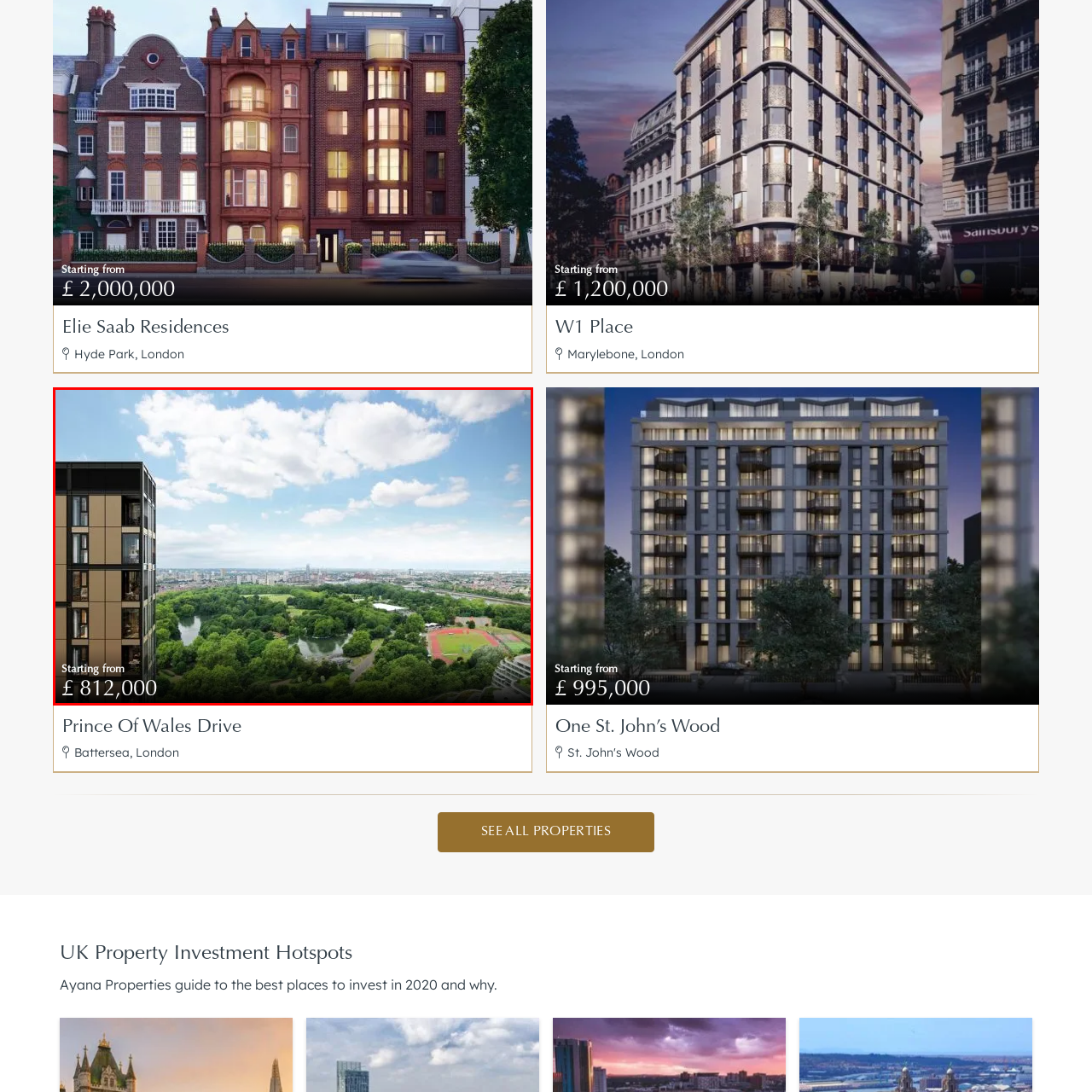Using the image highlighted in the red border, answer the following question concisely with a word or phrase:
What is the price range of the properties shown?

£812,000 and above